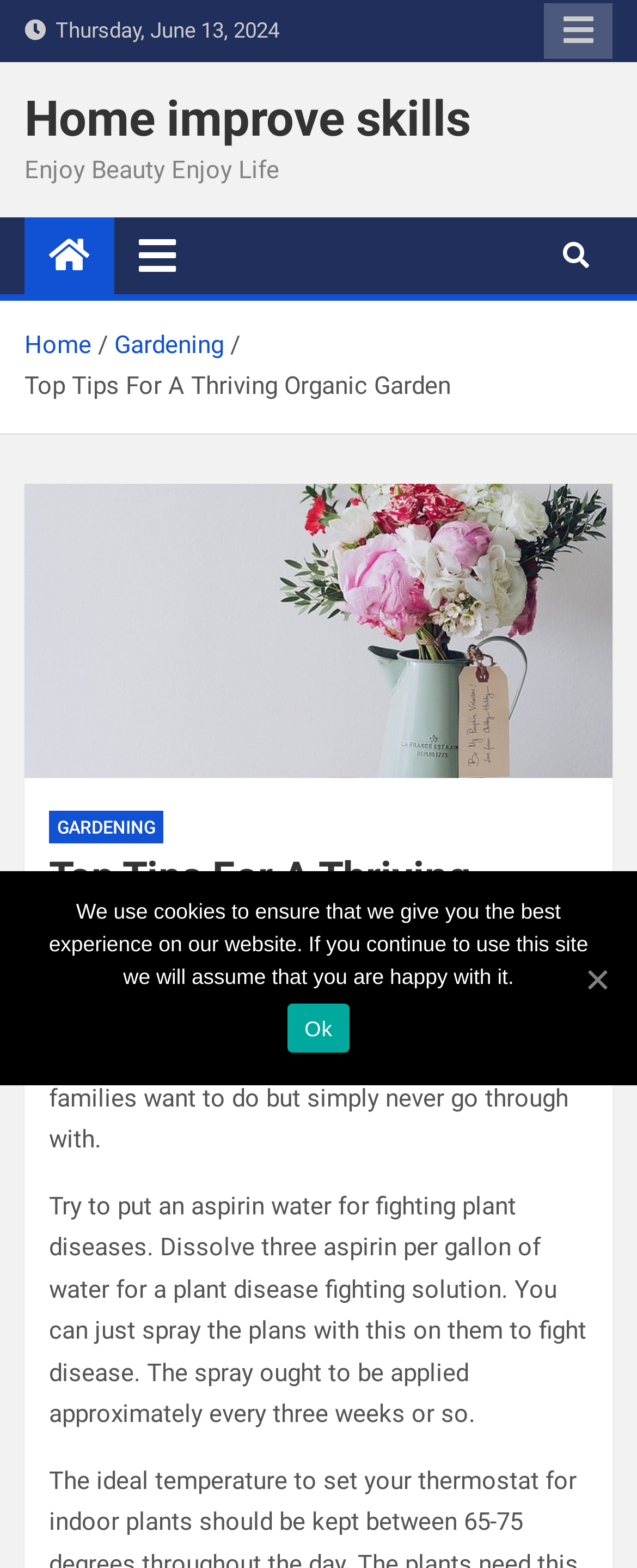Provide the bounding box coordinates of the area you need to click to execute the following instruction: "Read the article about gardening".

[0.077, 0.543, 0.923, 0.611]